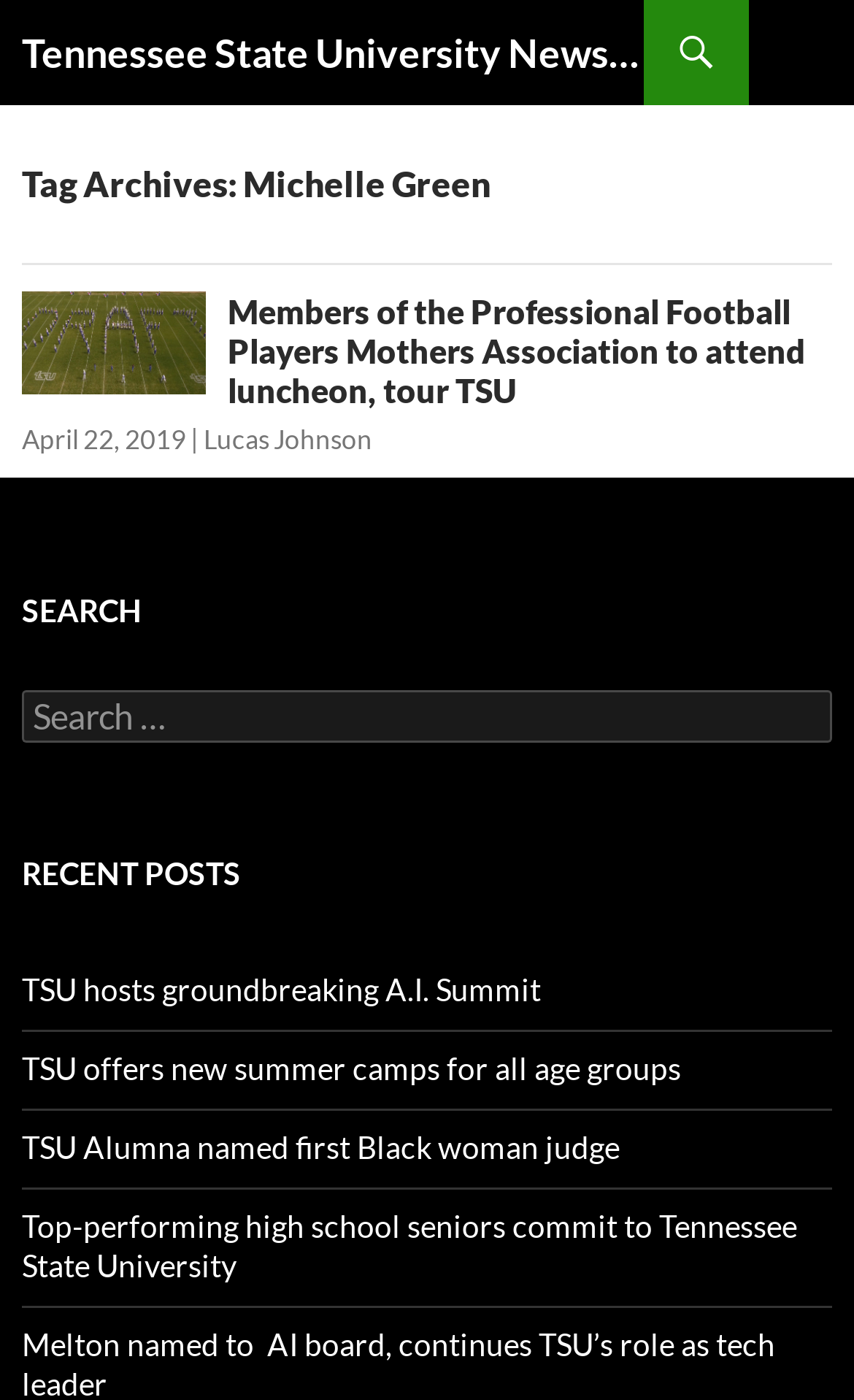Locate the bounding box coordinates of the element you need to click to accomplish the task described by this instruction: "Search for news".

[0.026, 0.493, 0.974, 0.531]